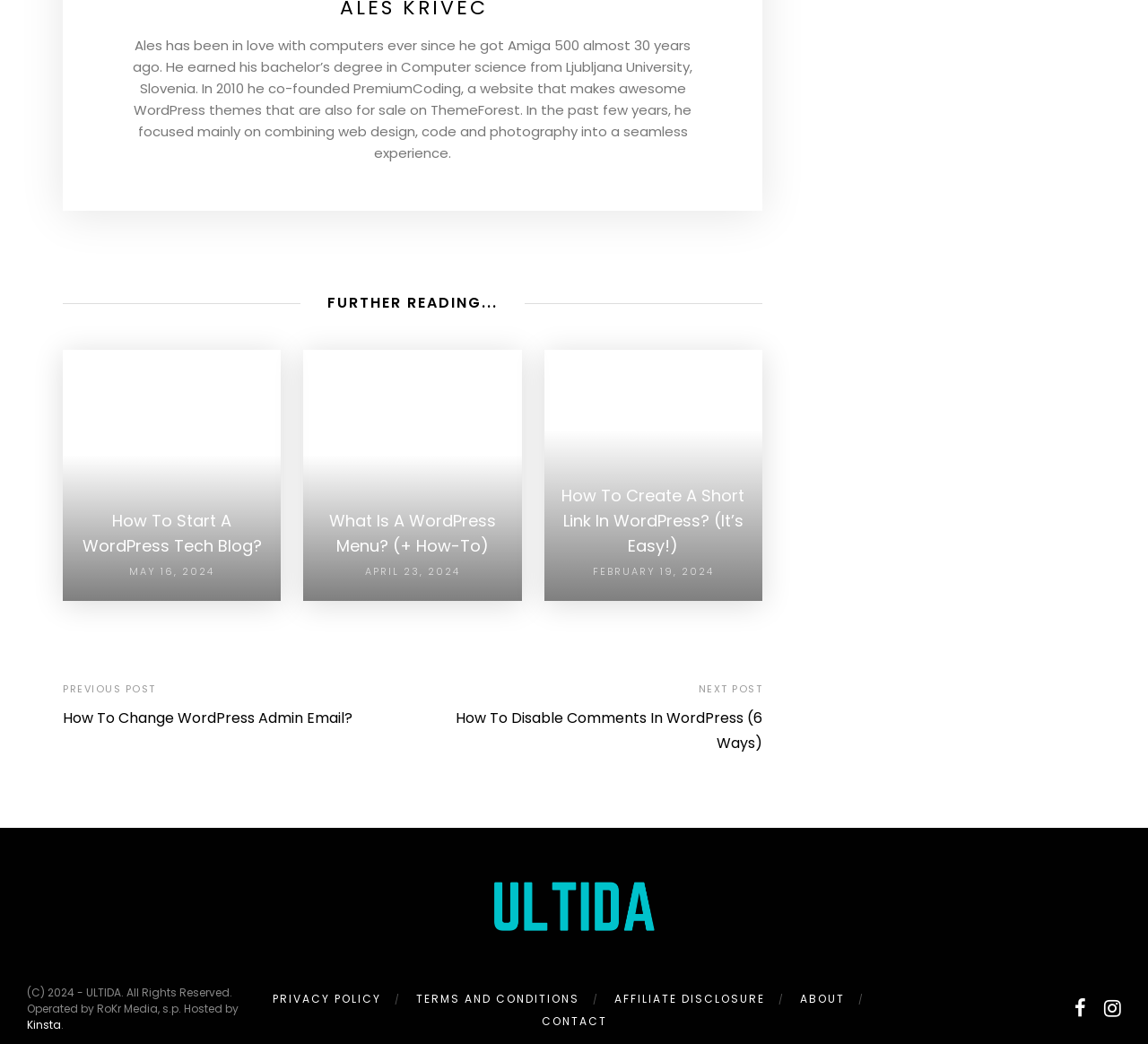Please determine the bounding box coordinates of the element to click in order to execute the following instruction: "read about how to start a wordpress tech blog". The coordinates should be four float numbers between 0 and 1, specified as [left, top, right, bottom].

[0.066, 0.487, 0.233, 0.535]